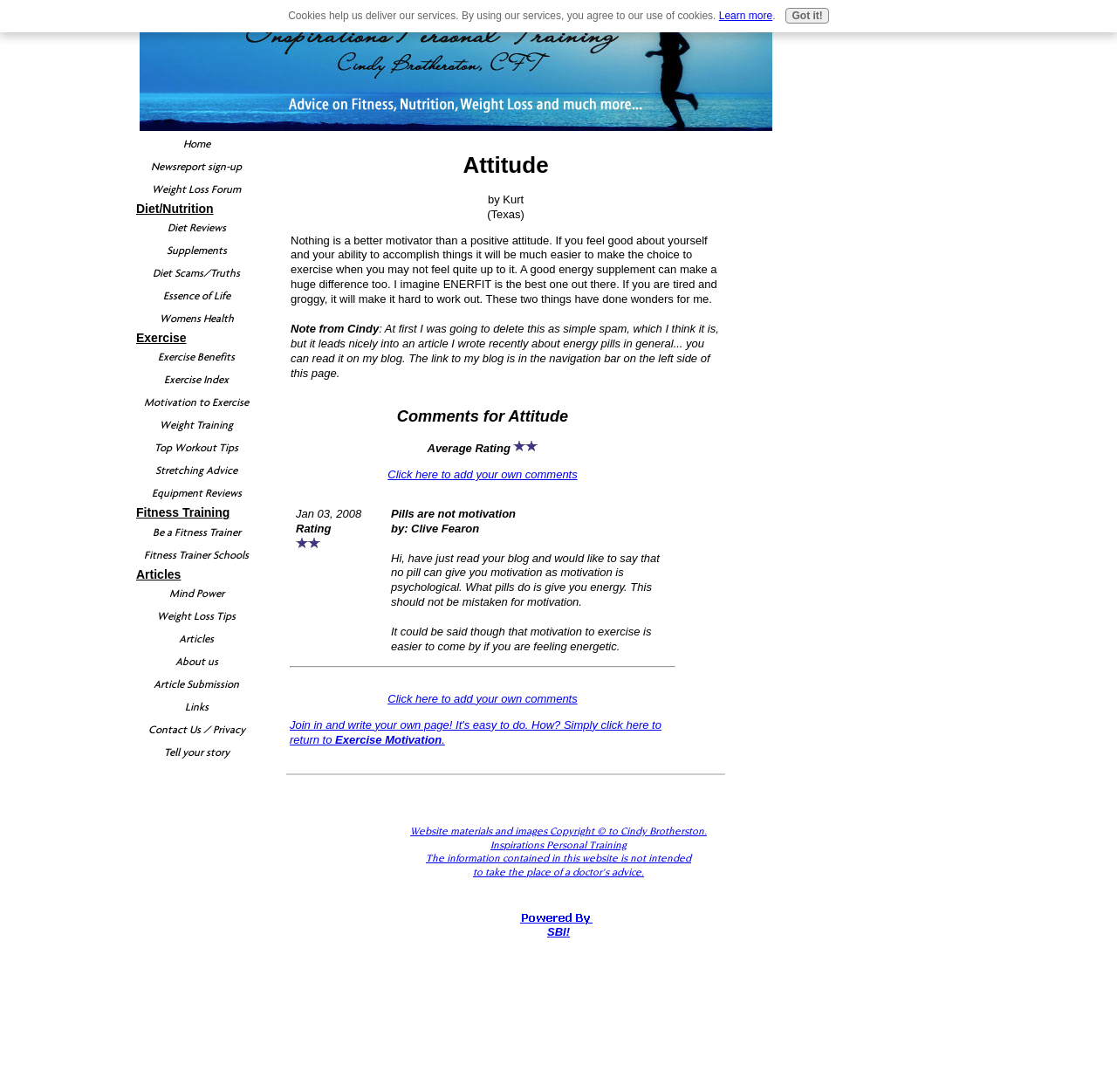What is the purpose of the link 'Click here to add your own comments'?
Could you answer the question in a detailed manner, providing as much information as possible?

The purpose of the link 'Click here to add your own comments' is to allow users to add their own comments to the article as indicated by the text 'Click here to add your own comments'.